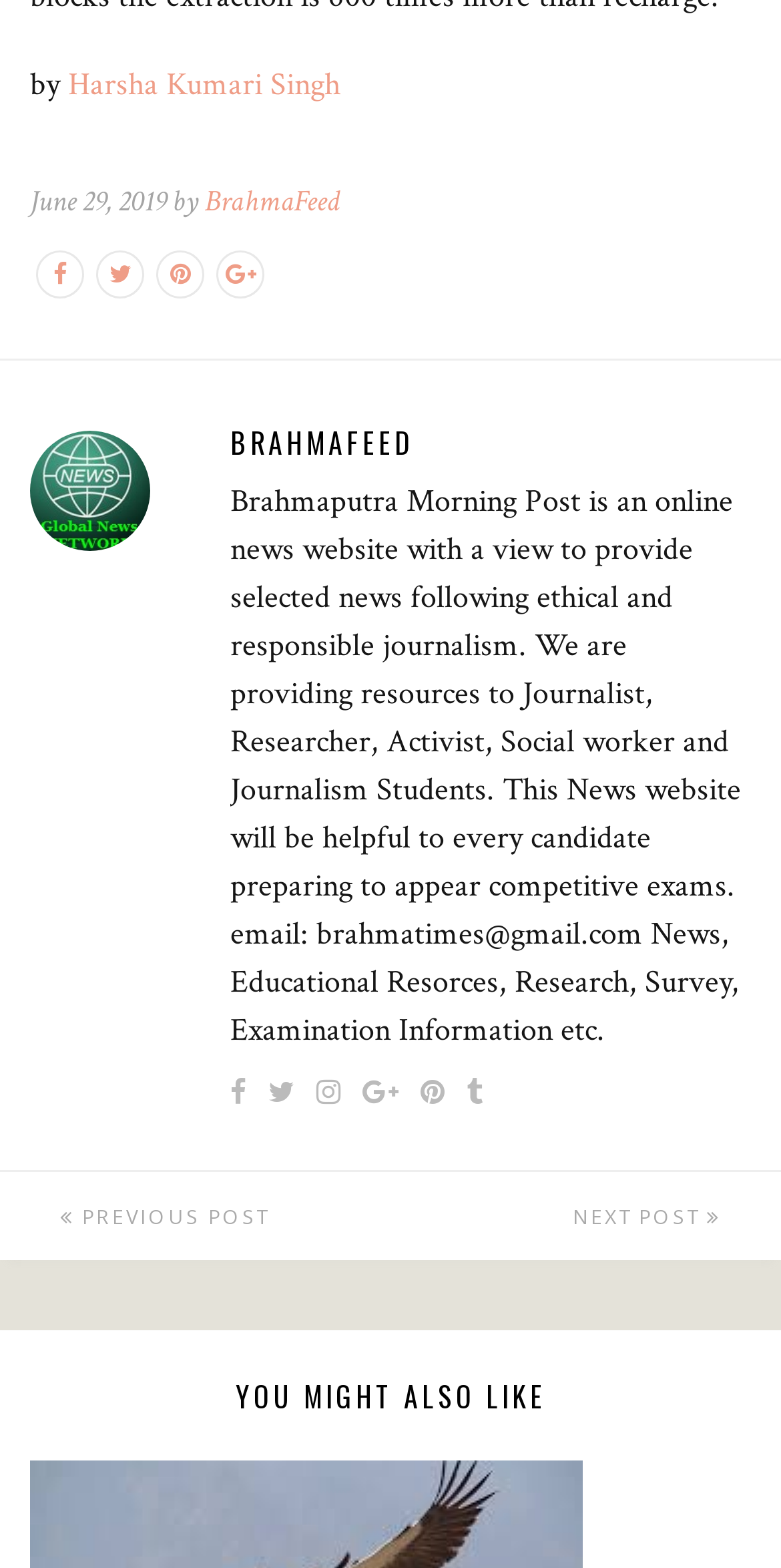What is the email address mentioned on the webpage?
Craft a detailed and extensive response to the question.

The email address is mentioned in the static text element which provides information about the news website, and it is 'brahmatimes@gmail.com'.